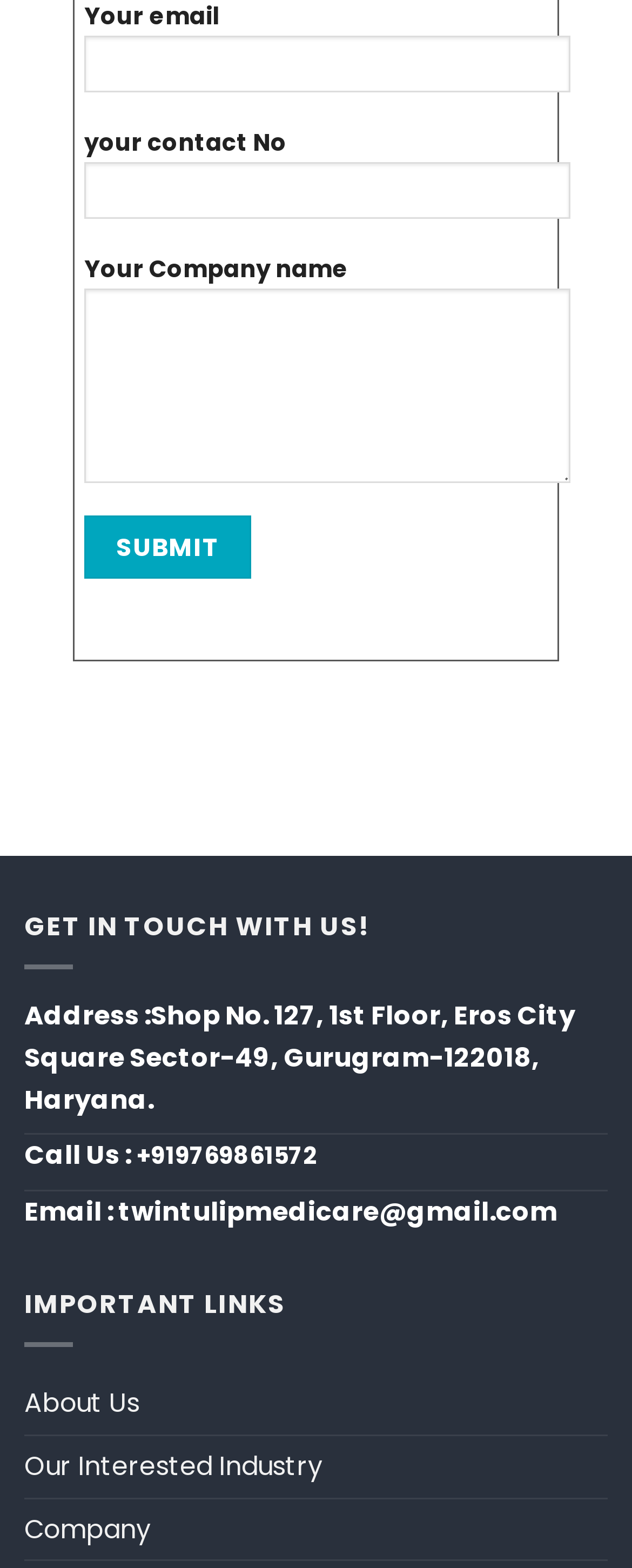What is the phone number to call?
From the details in the image, answer the question comprehensively.

The phone number to call is provided in the 'Call Us' section, which is located below the 'Address' section. The phone number is '+919769861572', and it is also provided as a link.